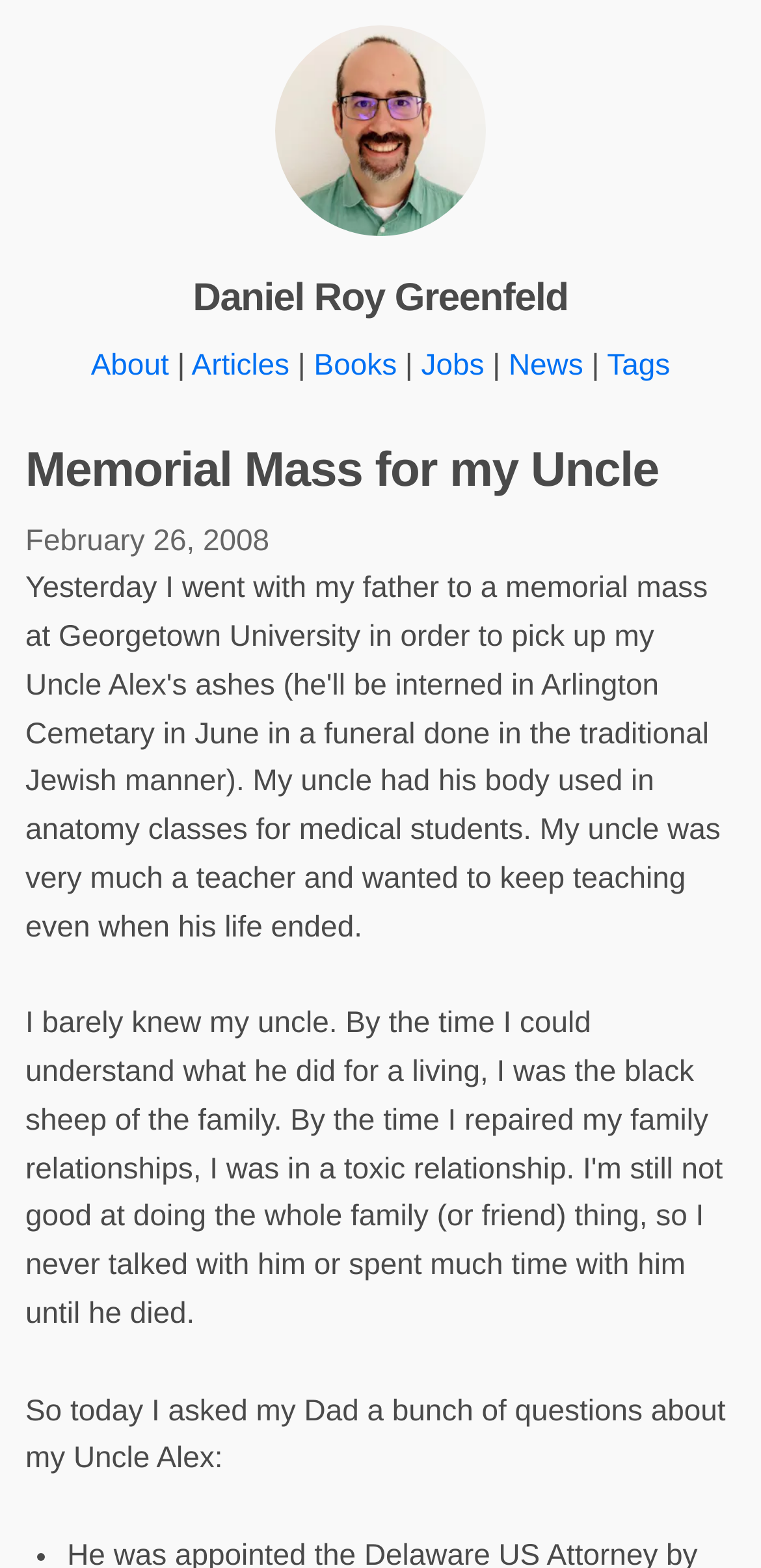Extract the main title from the webpage and generate its text.

Memorial Mass for my Uncle